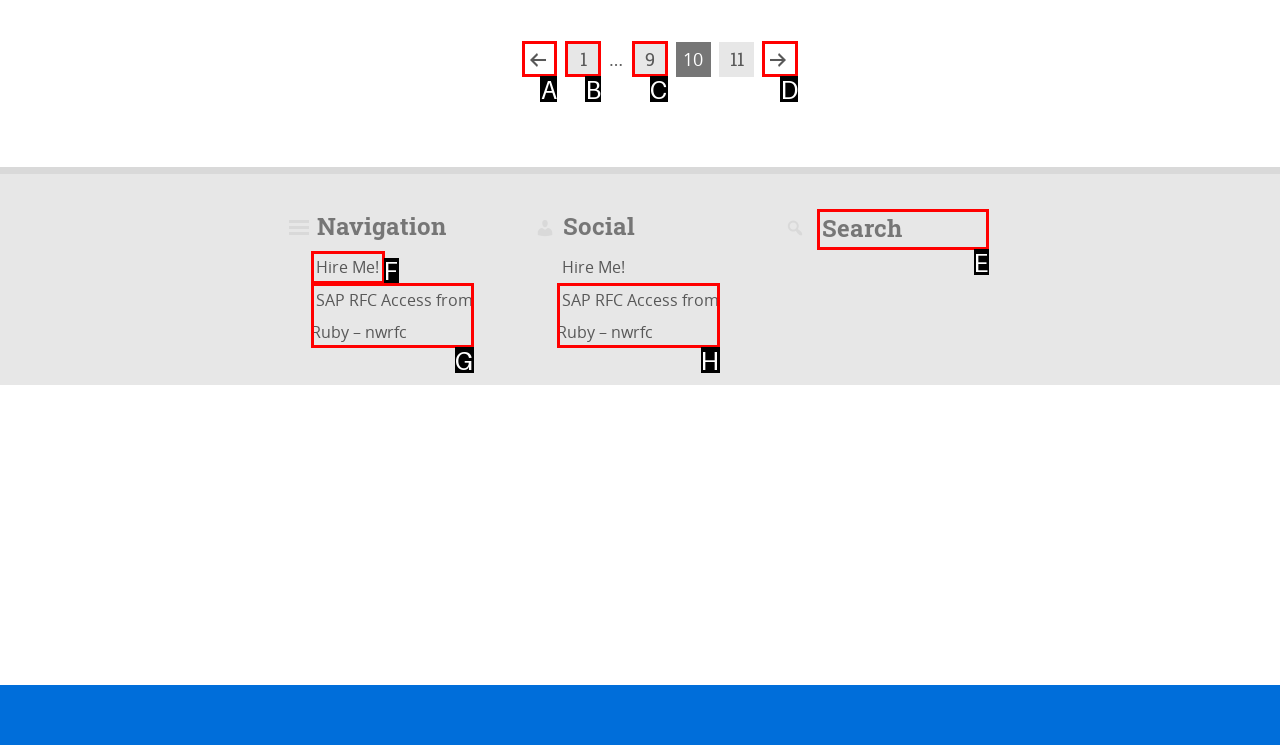Tell me which UI element to click to fulfill the given task: Go to previous page. Respond with the letter of the correct option directly.

A